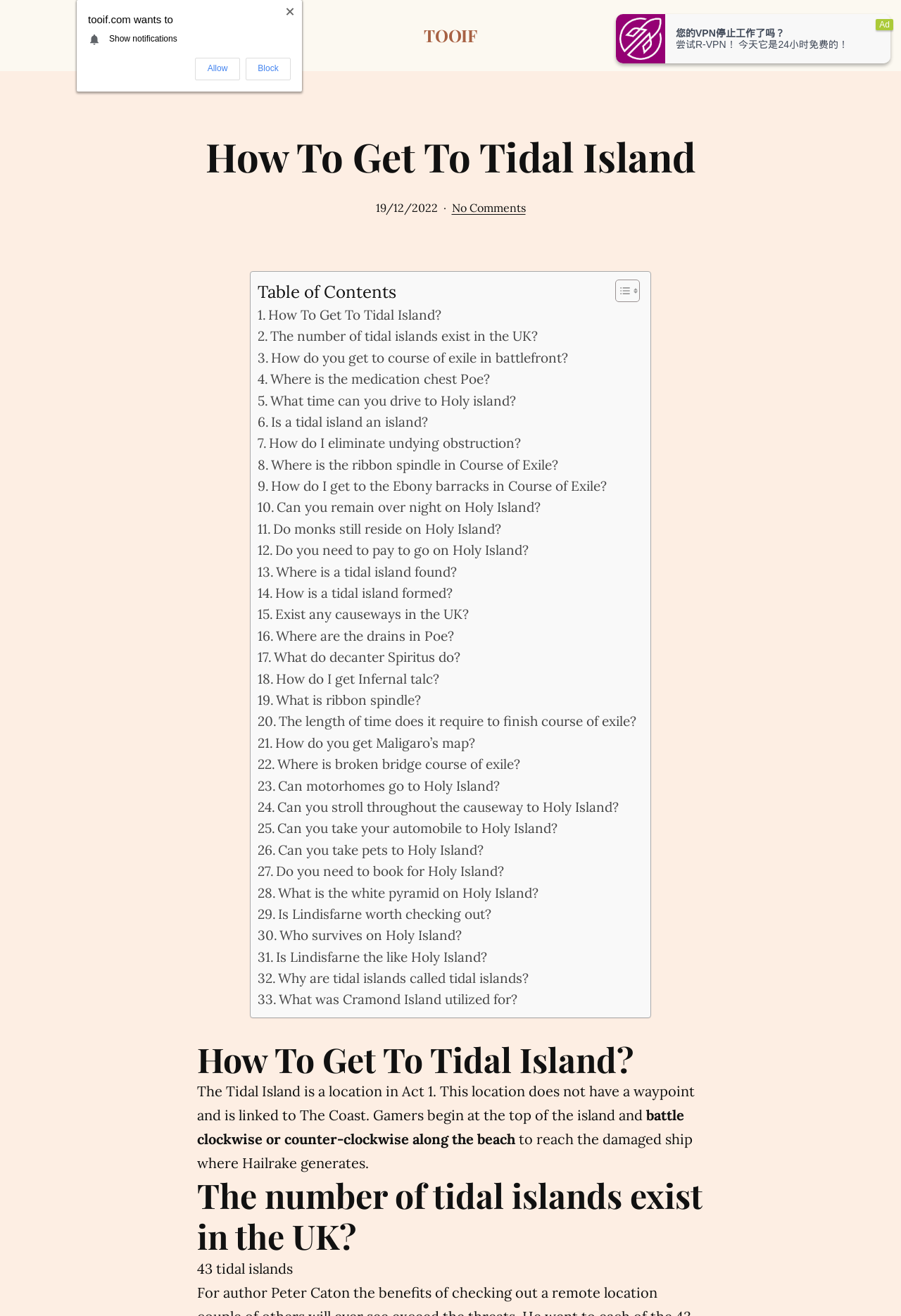Determine the bounding box coordinates of the target area to click to execute the following instruction: "Check the number of tidal islands in the UK."

[0.219, 0.957, 0.325, 0.97]